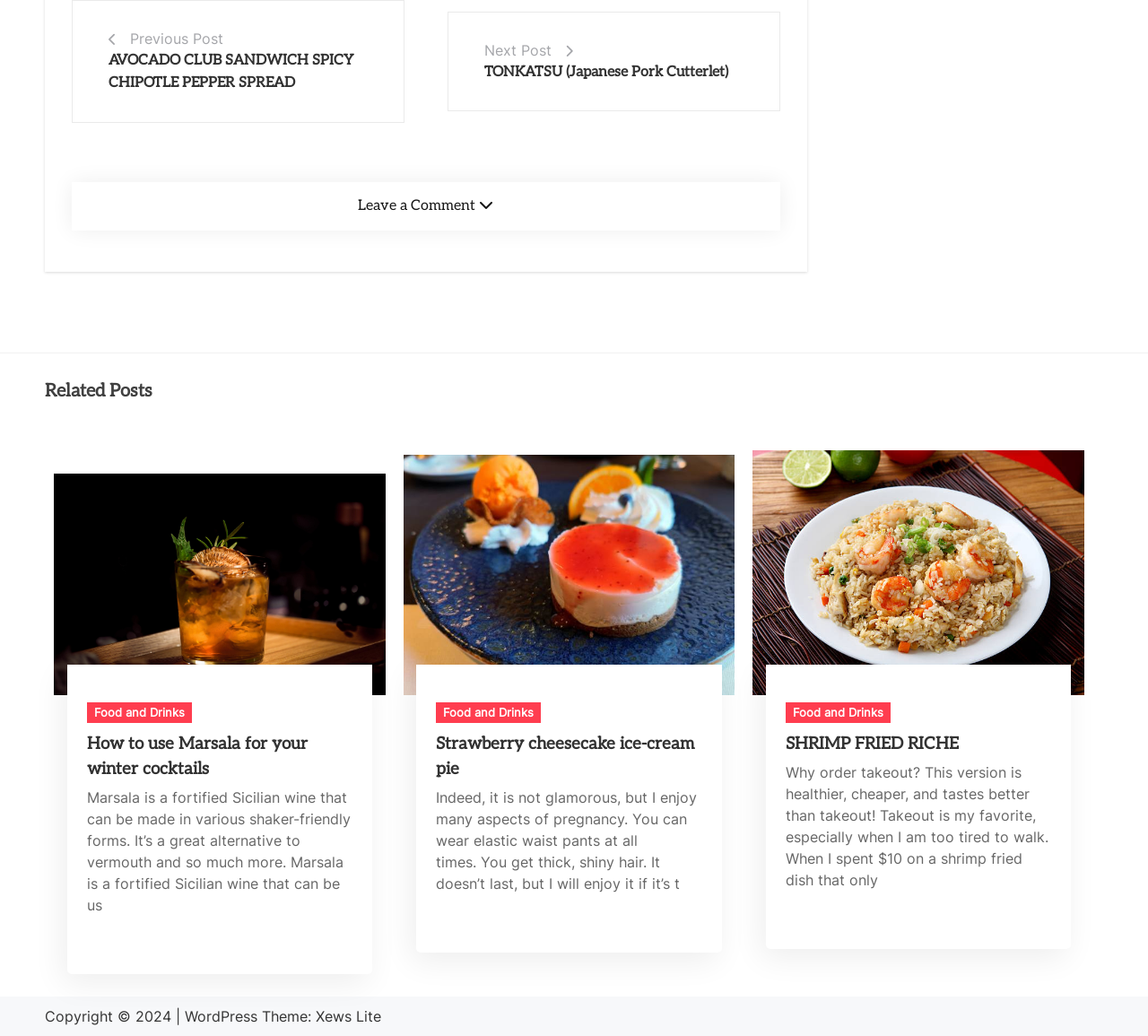What is the copyright year of the website?
Give a single word or phrase as your answer by examining the image.

2024